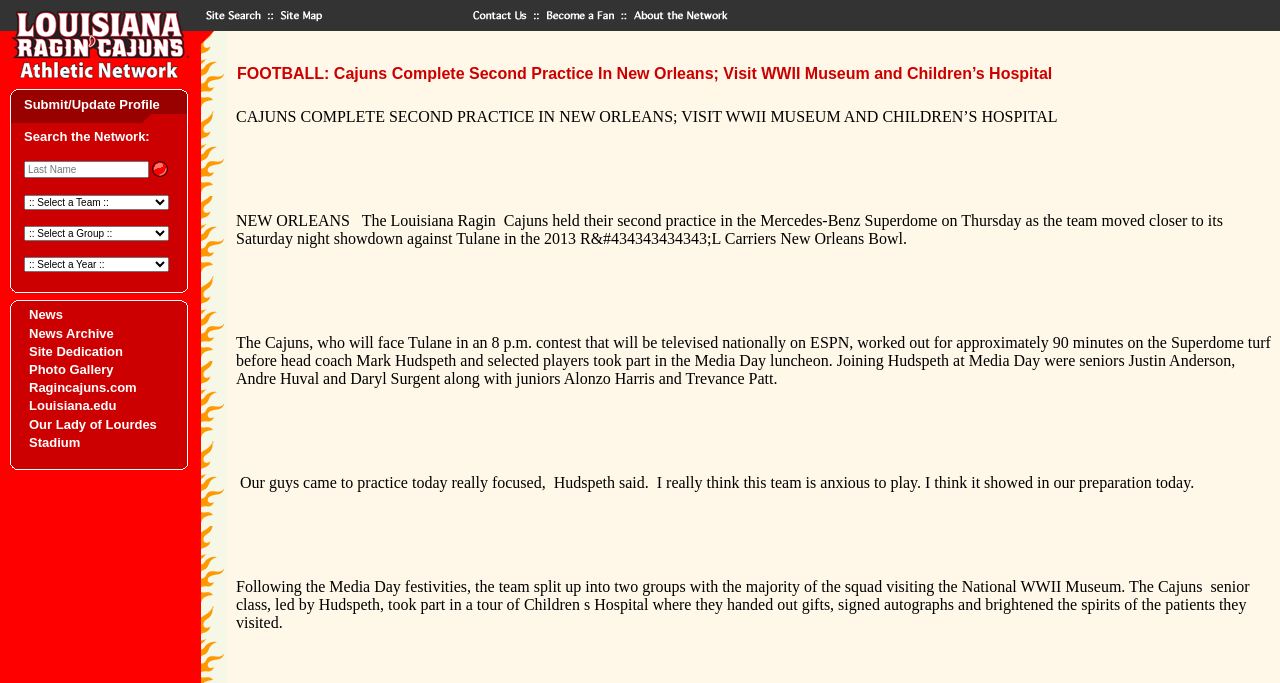What is the time of the contest mentioned in the webpage?
Based on the visual content, answer with a single word or a brief phrase.

8 p.m.